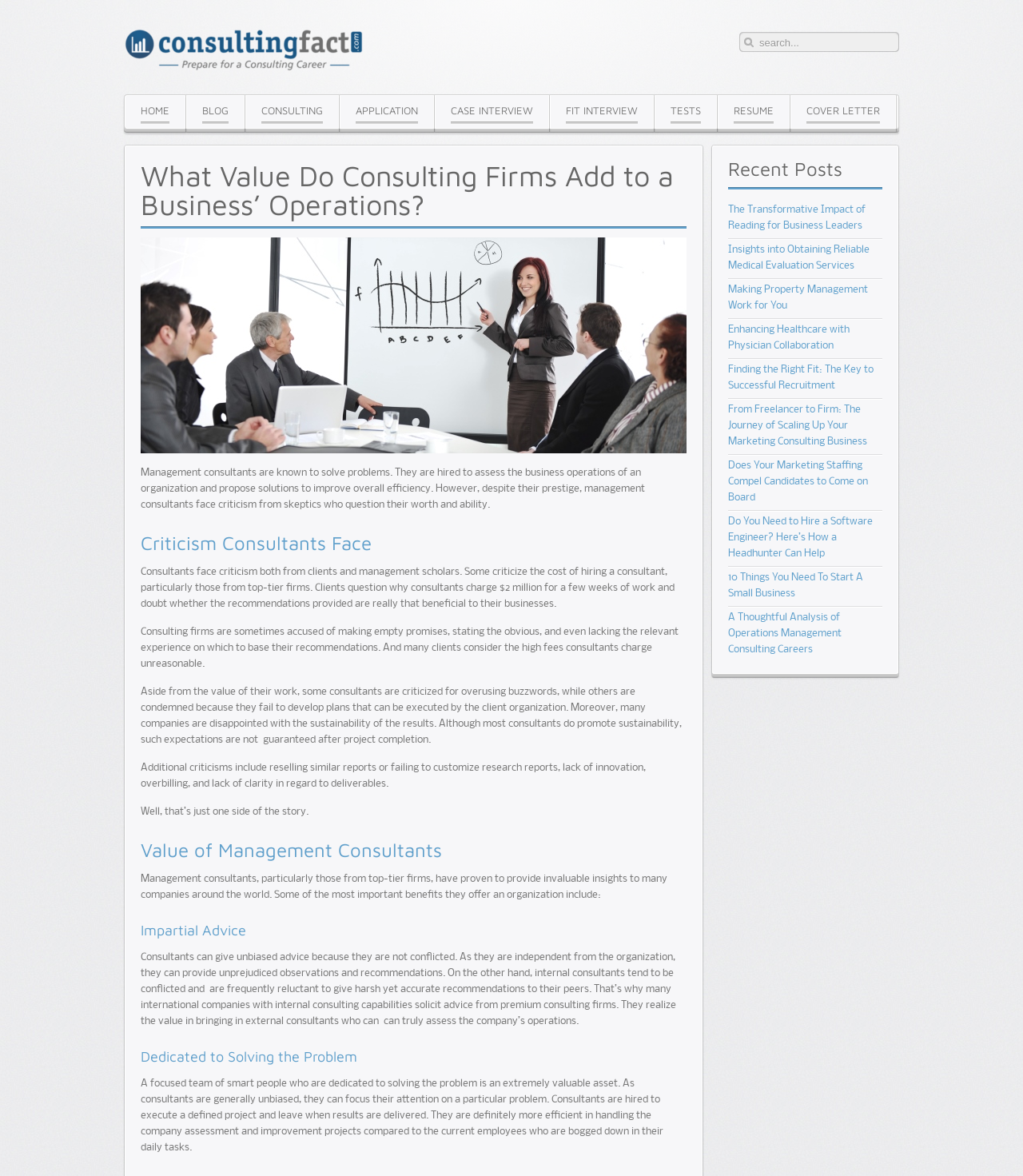Please determine the bounding box coordinates of the element to click in order to execute the following instruction: "read the recent post 'The Transformative Impact of Reading for Business Leaders'". The coordinates should be four float numbers between 0 and 1, specified as [left, top, right, bottom].

[0.712, 0.172, 0.862, 0.199]